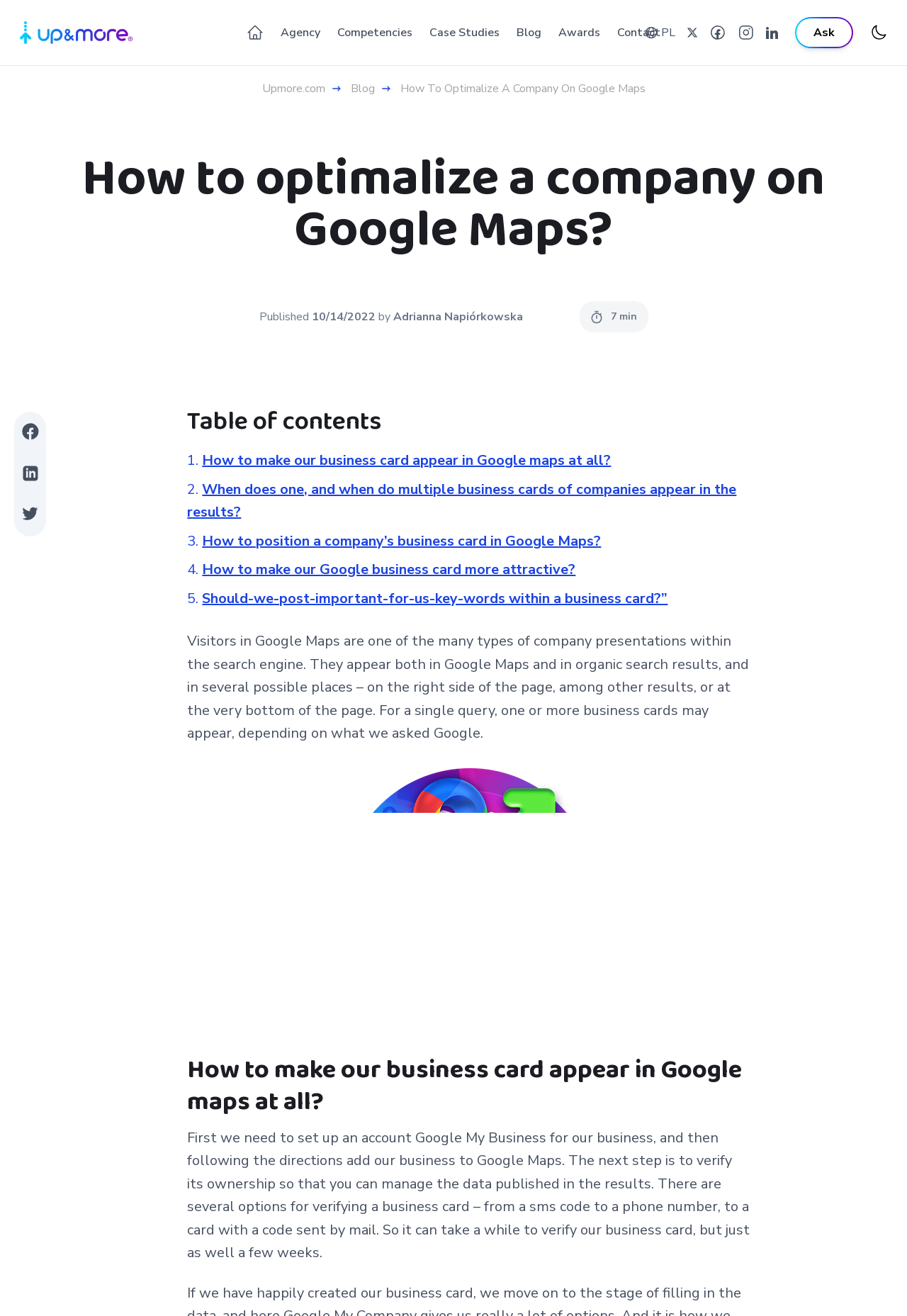Describe all visible elements and their arrangement on the webpage.

The webpage is about optimizing a company on Google Maps, as indicated by the title "How to Optimize a Company on Google Maps?" at the top of the page. The page is divided into several sections, with a navigation menu at the top featuring links to "Agency", "Competencies", "Case Studies", "Blog", "Awards", and "Contact".

Below the navigation menu, there is a section with a logo and a search bar. On the right side of this section, there are several social media buttons, including Facebook, LinkedIn, and Twitter.

The main content of the page is divided into several sections, starting with a table of contents that lists five topics related to optimizing a company on Google Maps. Each topic is a link that leads to a specific section on the page.

The first section is an introduction that explains what Google Maps business cards are and how they appear in search results. This section is followed by five subtopics, each with a heading and a brief description. The subtopics cover topics such as how to make a business card appear in Google Maps, when multiple business cards appear in search results, and how to position a company's business card in Google Maps.

Each subtopic has a brief summary and a link to read more. The page also features an image related to Google Maps optimization.

At the bottom of the page, there is a section with a heading "How to make our business card appear in Google maps at all?" This section provides a detailed explanation of the steps required to set up a Google My Business account and add a business to Google Maps. The section includes a brief overview of the verification process, which can take several weeks.

Overall, the webpage provides a comprehensive guide to optimizing a company on Google Maps, with a clear structure and easy-to-follow instructions.